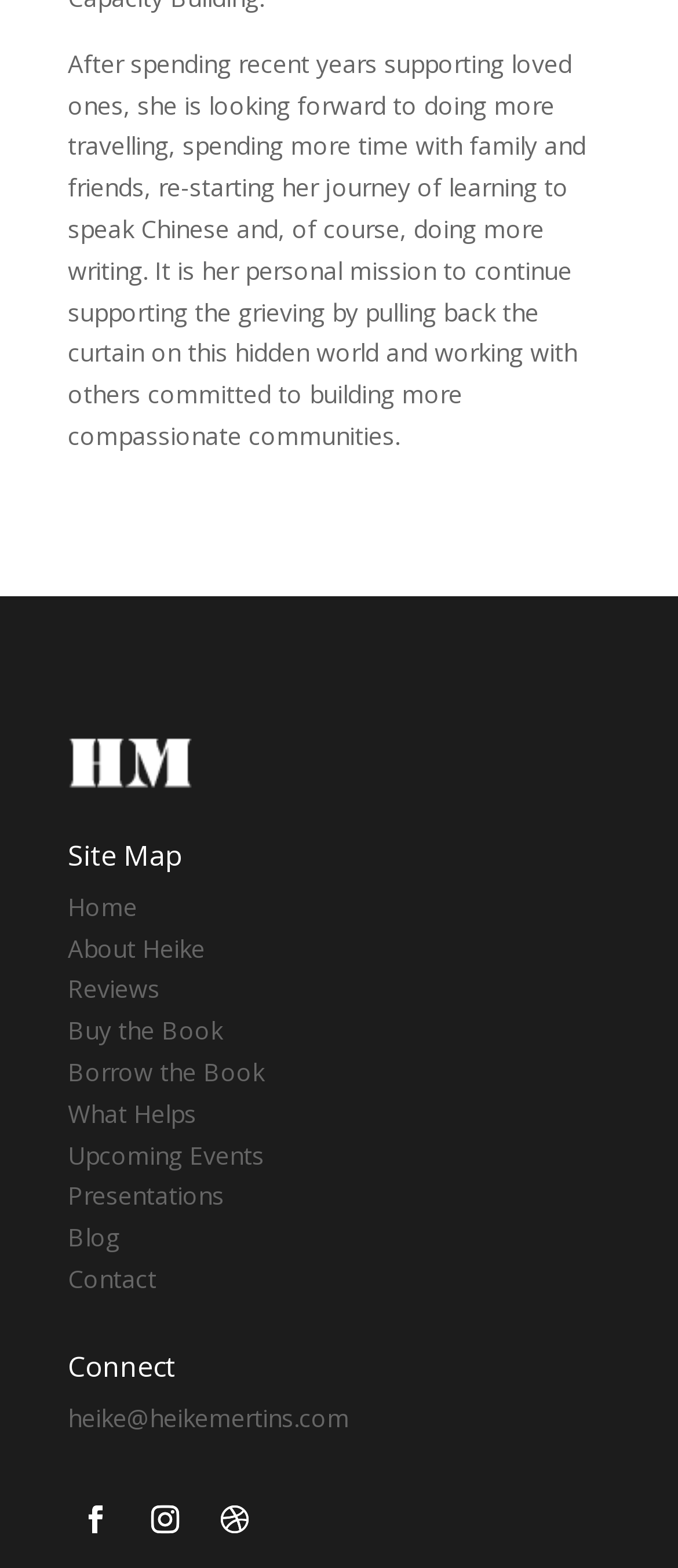Please find the bounding box coordinates of the element that needs to be clicked to perform the following instruction: "read about Heike". The bounding box coordinates should be four float numbers between 0 and 1, represented as [left, top, right, bottom].

[0.1, 0.594, 0.303, 0.615]